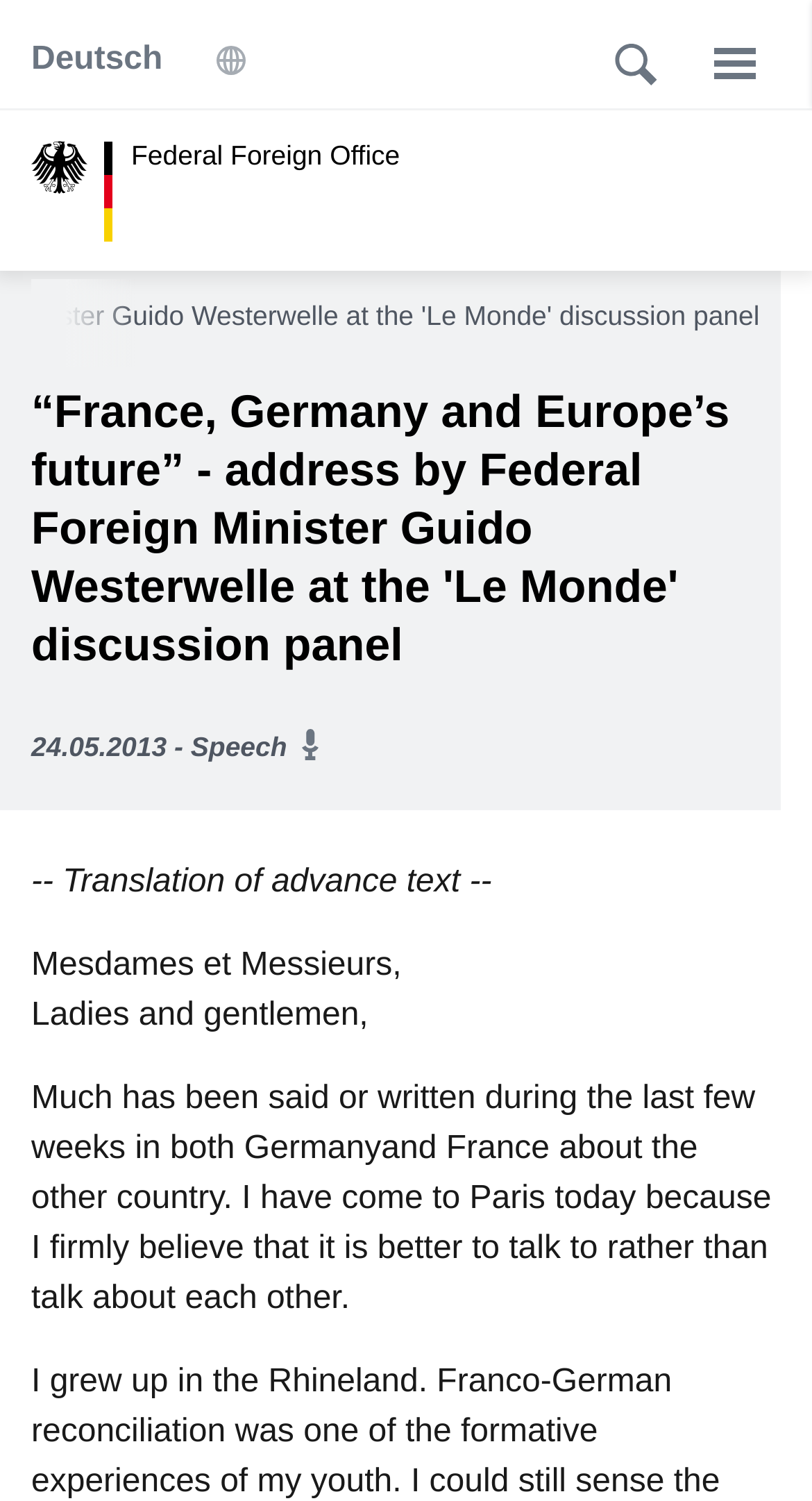Please predict the bounding box coordinates (top-left x, top-left y, bottom-right x, bottom-right y) for the UI element in the screenshot that fits the description: Federal Foreign Office

[0.038, 0.093, 1.0, 0.161]